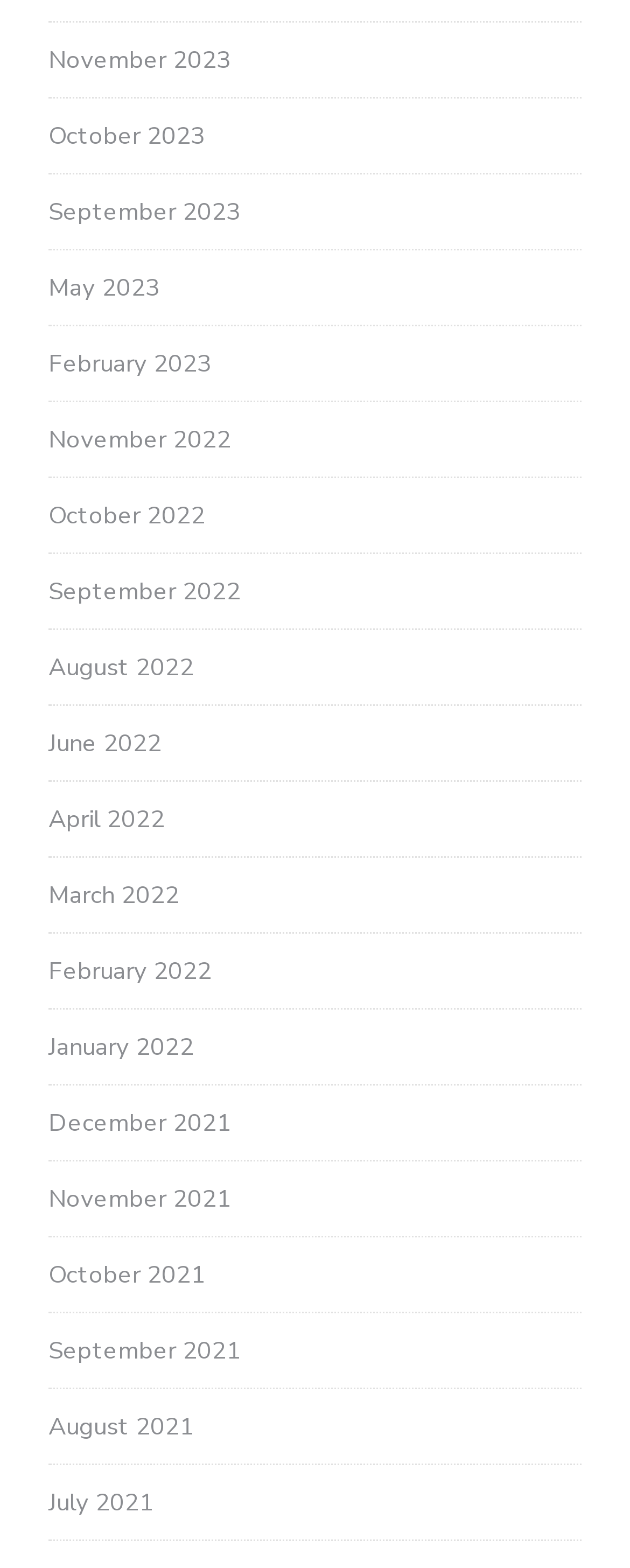How many links are available for the year 2022?
Please use the image to provide an in-depth answer to the question.

I counted the number of links on the webpage that correspond to the year 2022, and there are 6 links available, representing the months of November, October, September, August, June, and April.